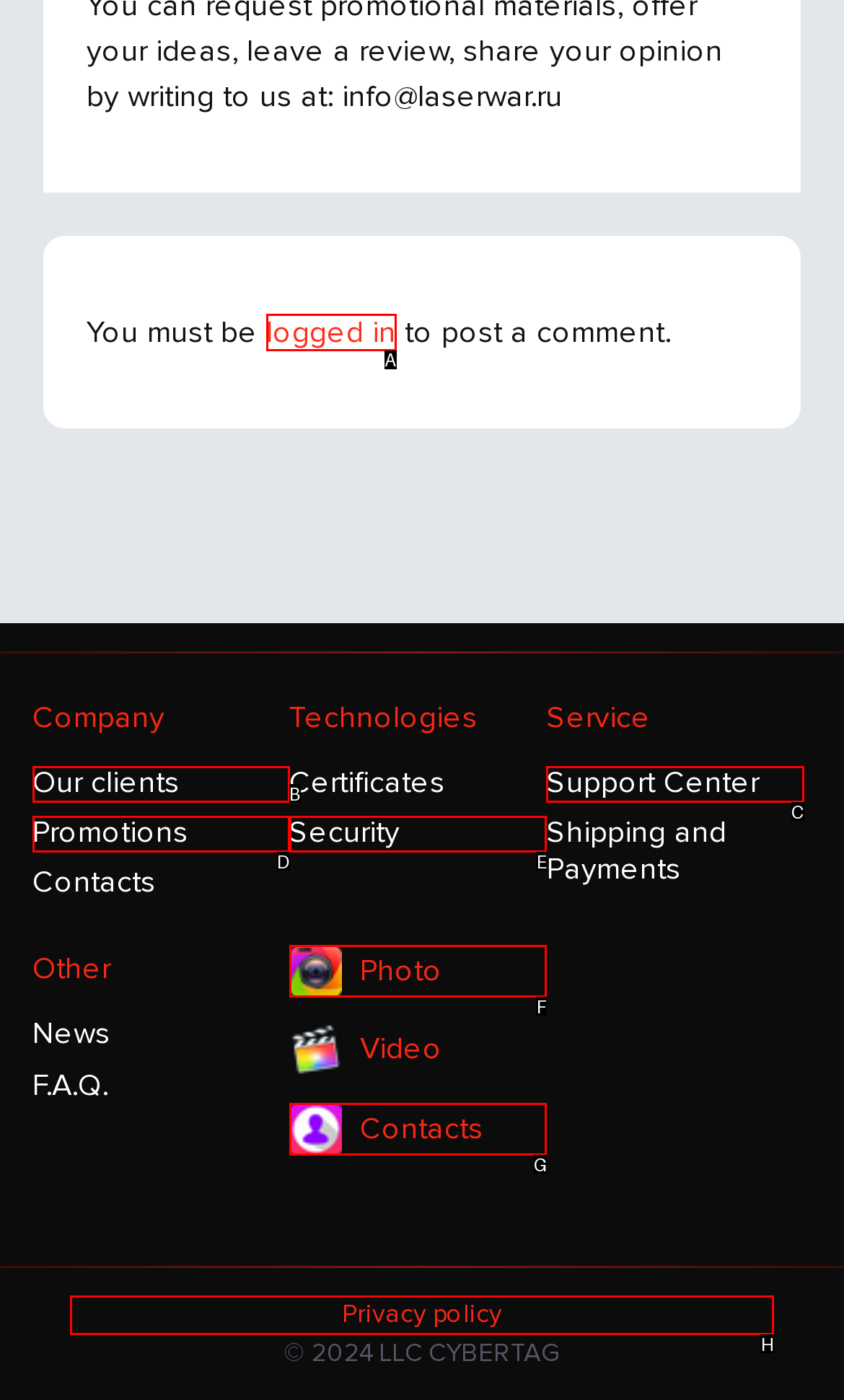Tell me which one HTML element best matches the description: Our clients
Answer with the option's letter from the given choices directly.

B